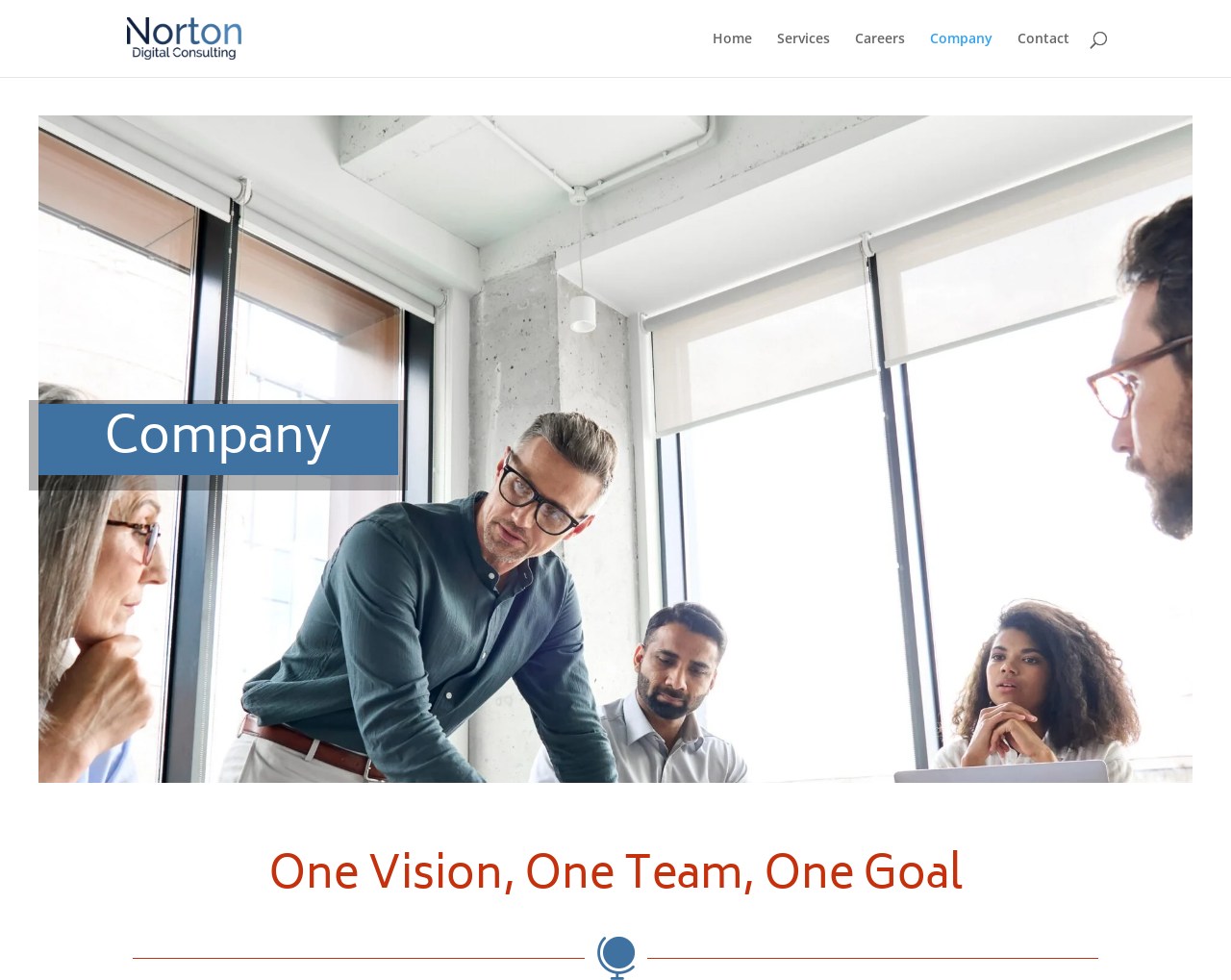Provide an in-depth description of the elements and layout of the webpage.

The webpage is about Norton Digital Consulting, a company. At the top left, there is a logo image with the company name "Norton Digital Consulting" next to a link with the same name. Below the logo, there is a navigation menu with five links: "Home", "Services", "Careers", "Company", and "Contact", aligned horizontally from left to right. 

On the top right, there is a search bar that spans almost the entire width of the page. 

The main content of the page is divided into two sections. The first section has a heading "Company" at the top left, while the second section has a heading "One Vision, One Team, One Goal" at the bottom right. 

At the very bottom of the page, there is a small icon represented by the Unicode character "\ue0de".